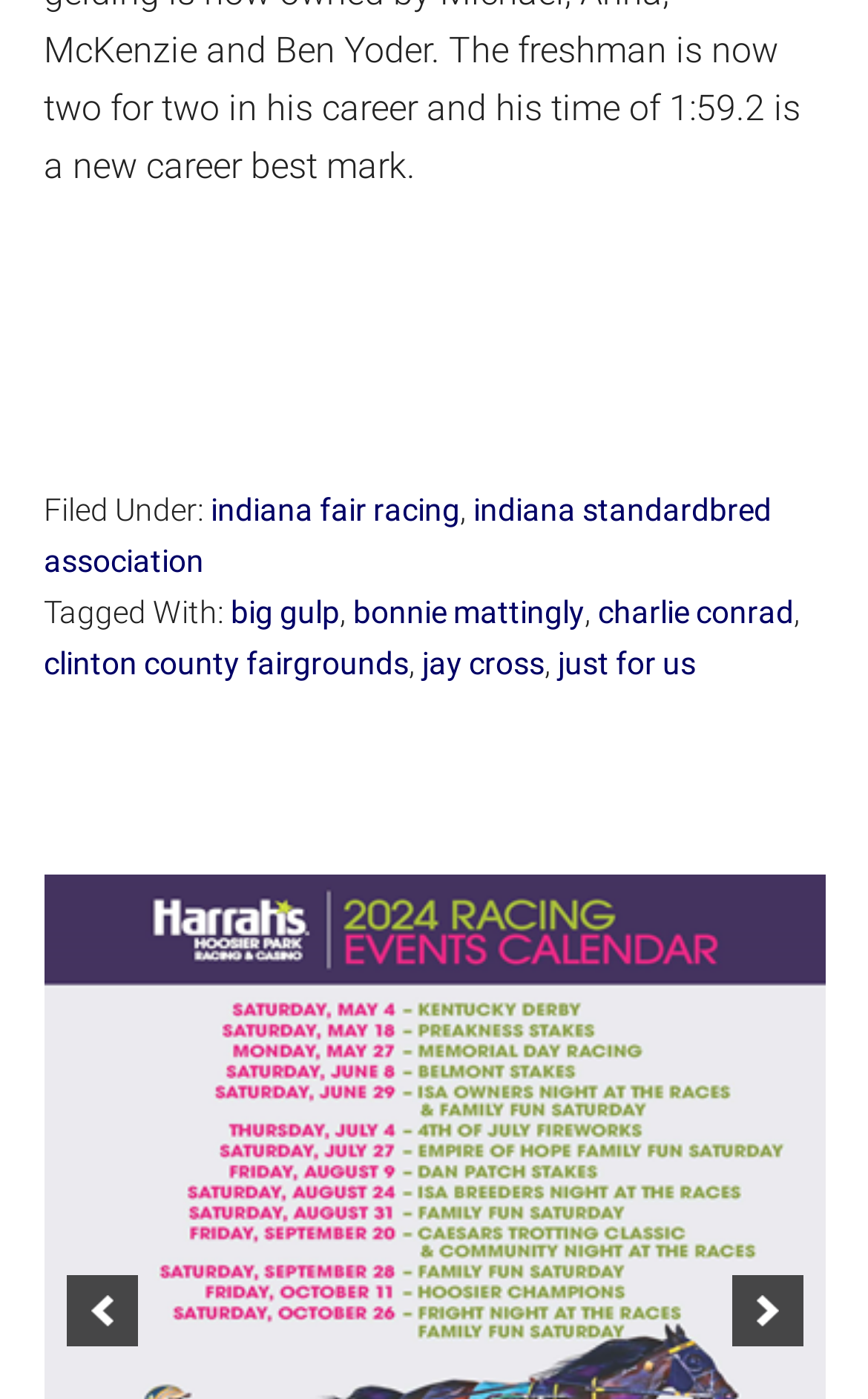Locate the bounding box coordinates of the element that should be clicked to execute the following instruction: "click on the 'previous' button".

[0.076, 0.911, 0.158, 0.962]